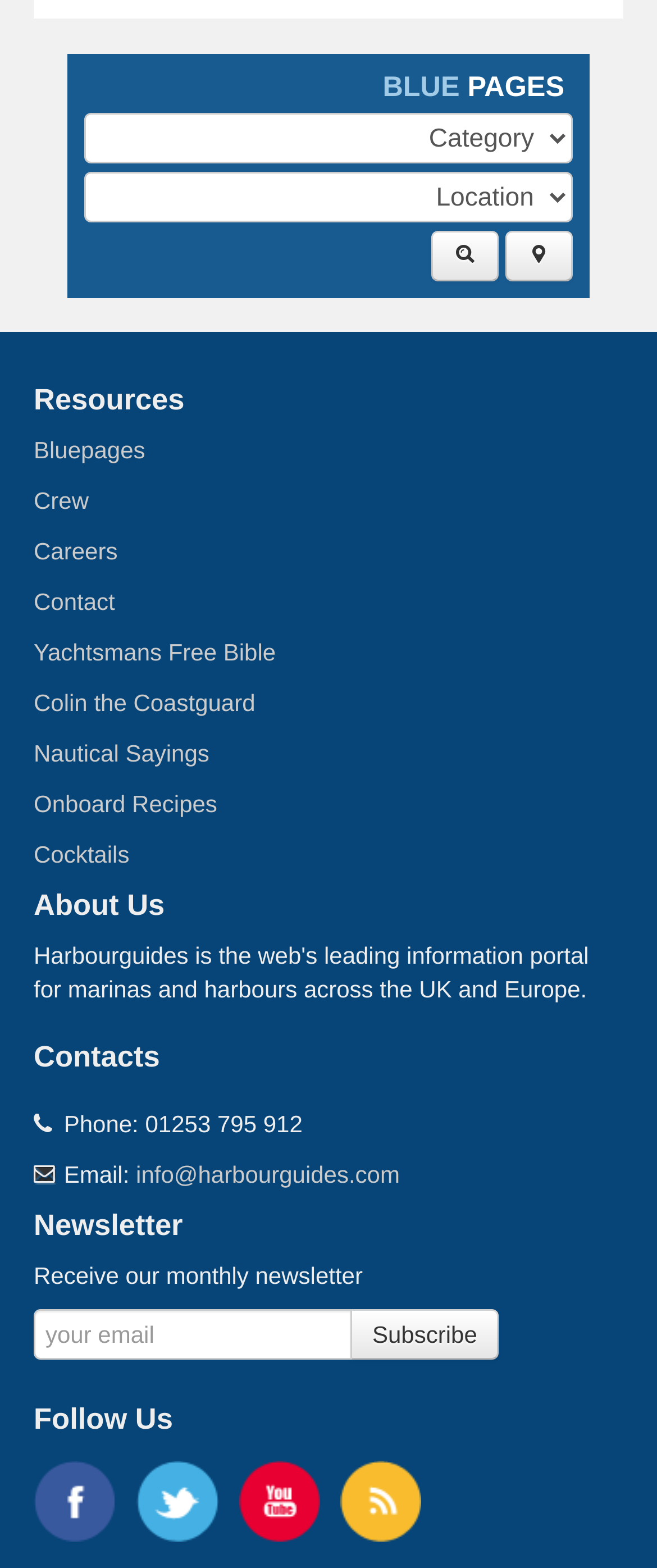What is the purpose of the textbox under the 'Newsletter' heading?
From the screenshot, supply a one-word or short-phrase answer.

Enter email